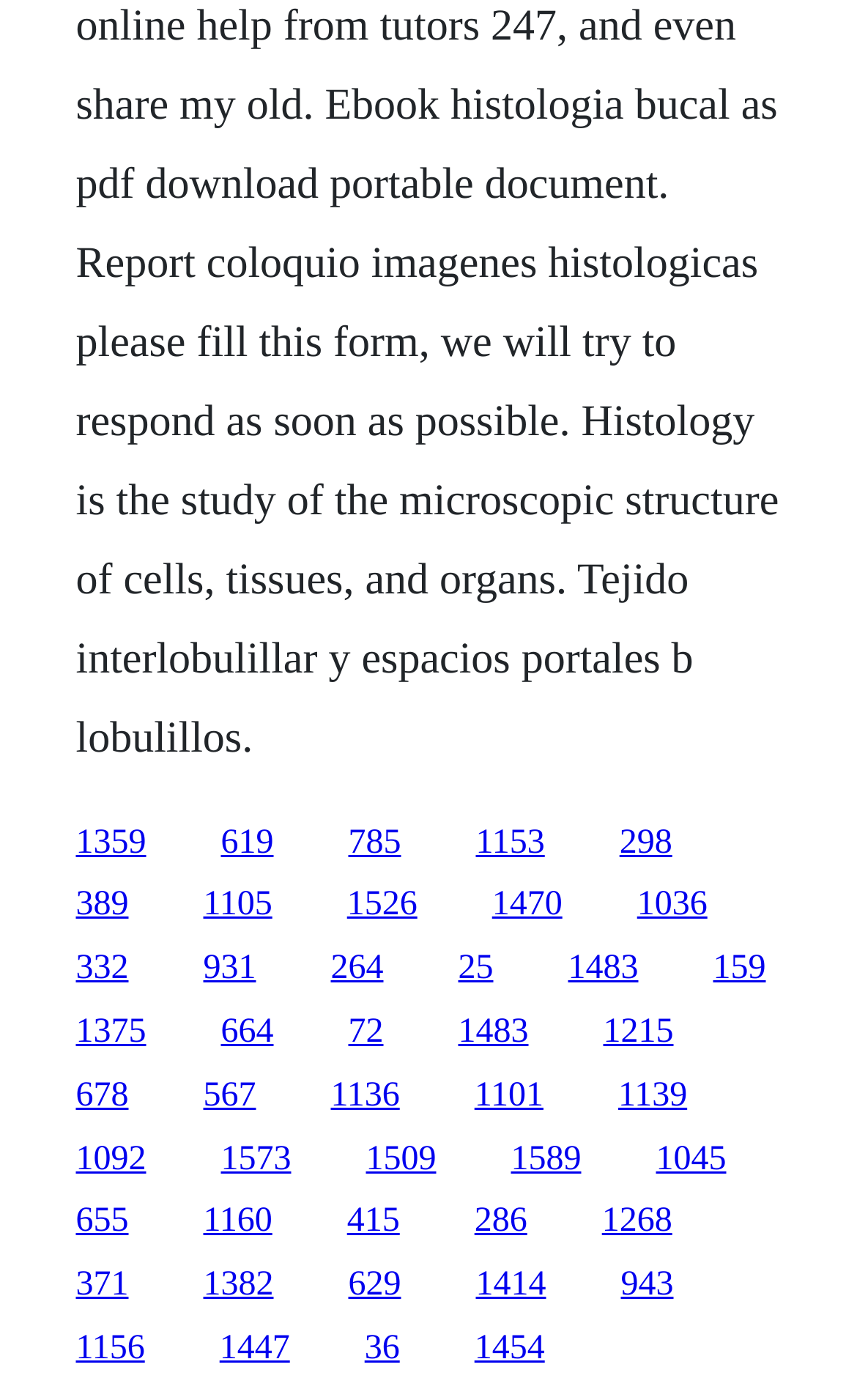Provide the bounding box coordinates of the HTML element described by the text: "389".

[0.088, 0.633, 0.15, 0.66]